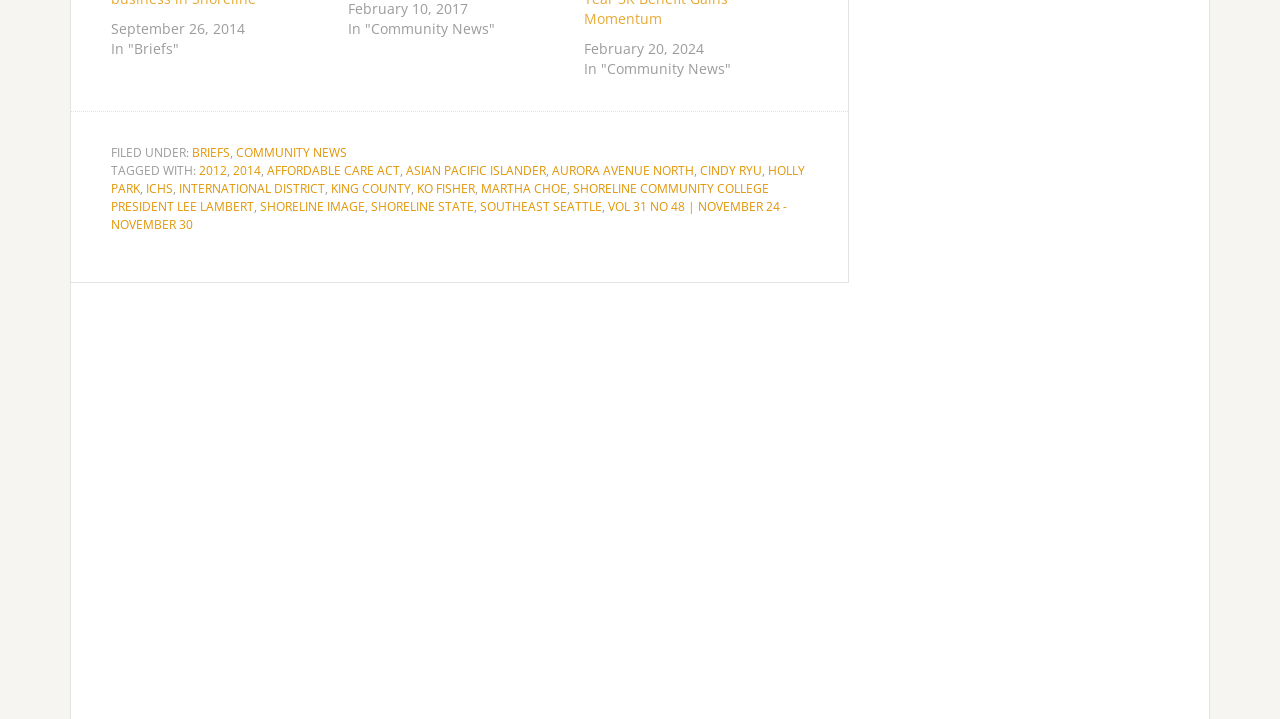Find and provide the bounding box coordinates for the UI element described here: "Asian Pacific Islander". The coordinates should be given as four float numbers between 0 and 1: [left, top, right, bottom].

[0.317, 0.225, 0.427, 0.249]